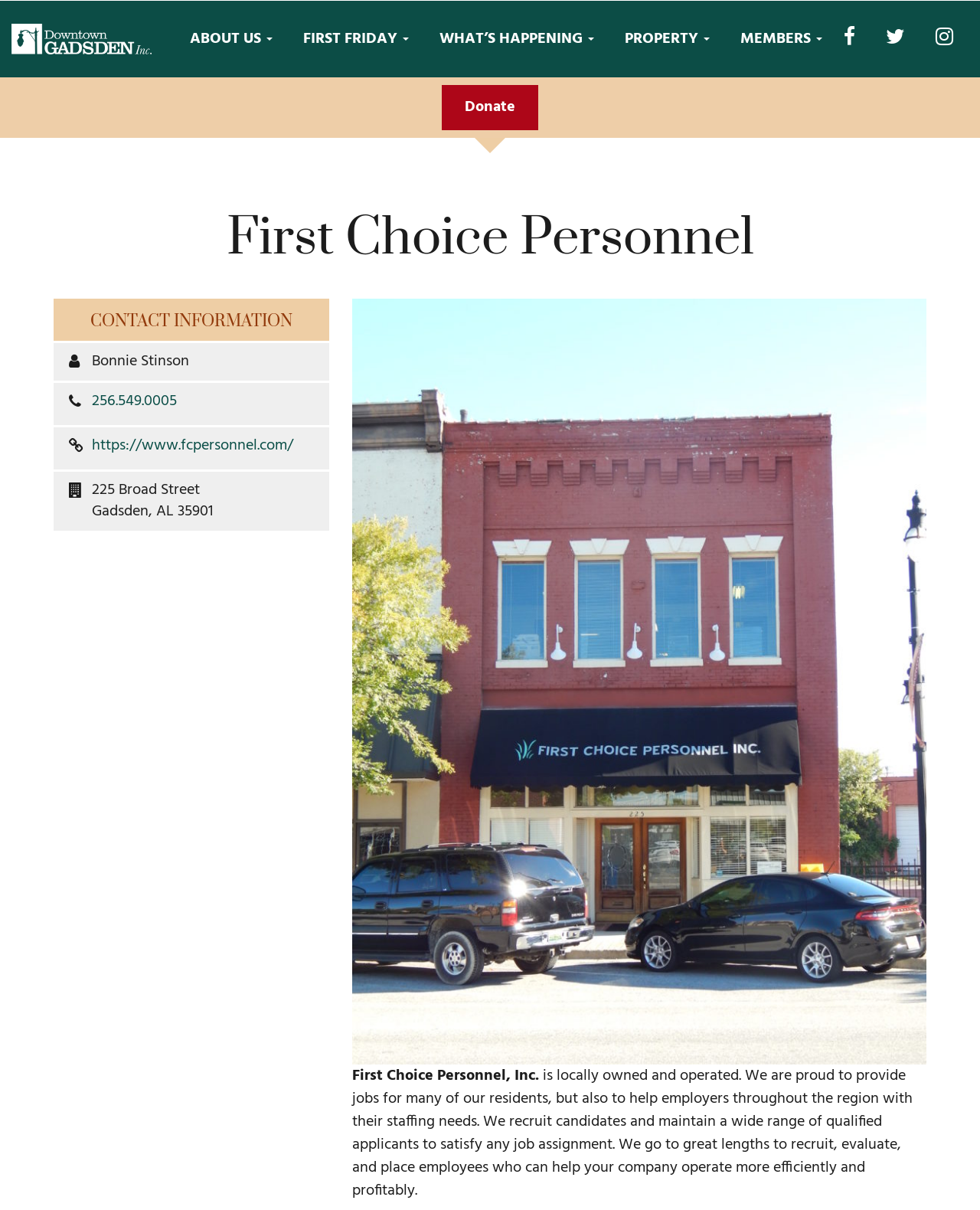Provide the bounding box coordinates of the area you need to click to execute the following instruction: "View Event Calendar".

[0.056, 0.702, 0.129, 0.751]